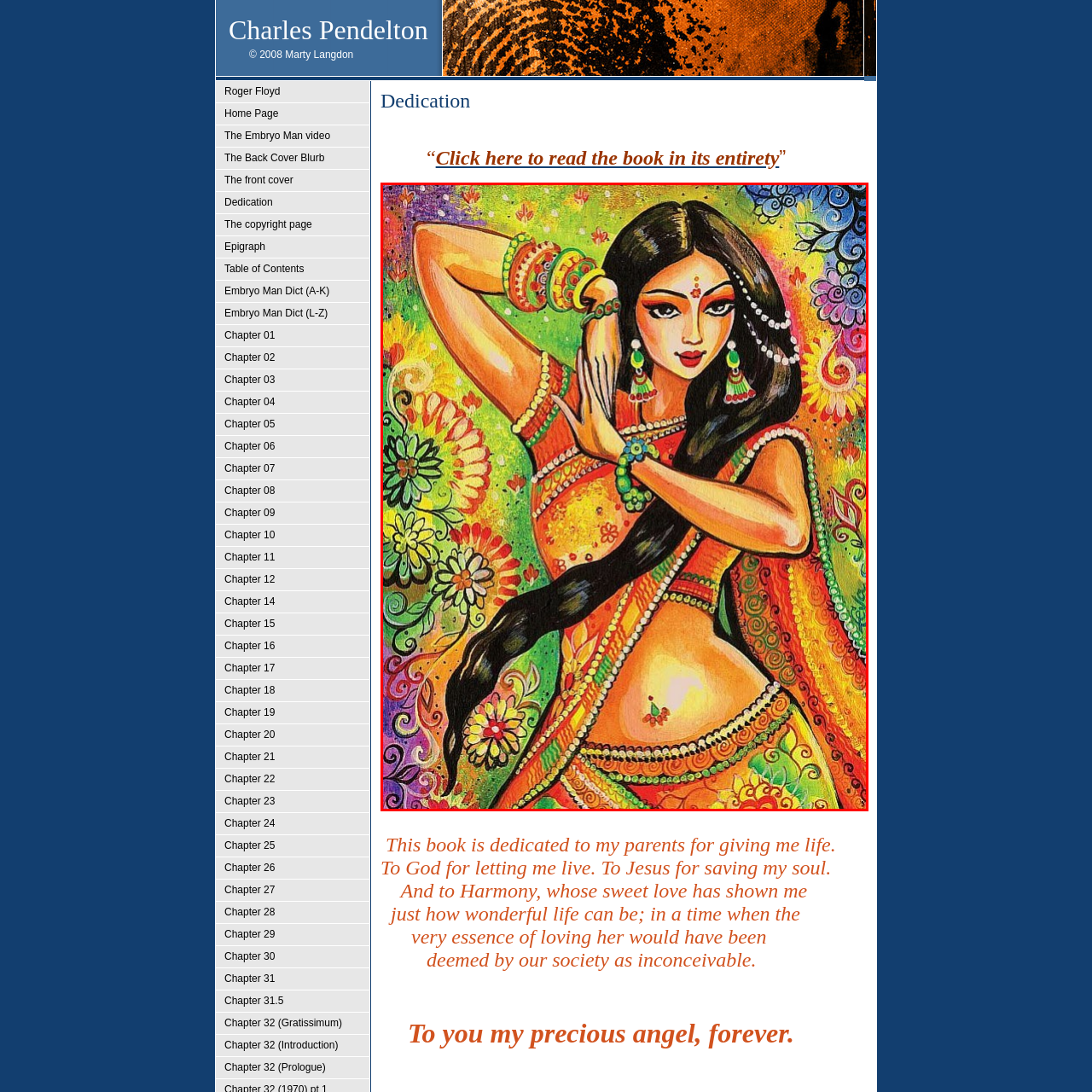Focus on the portion of the image highlighted in red and deliver a detailed explanation for the following question: What type of clothing is the woman wearing?

The caption describes the woman's attire as 'traditional dance attire' and specifically mentions a 'bright orange sari' as part of her clothing.